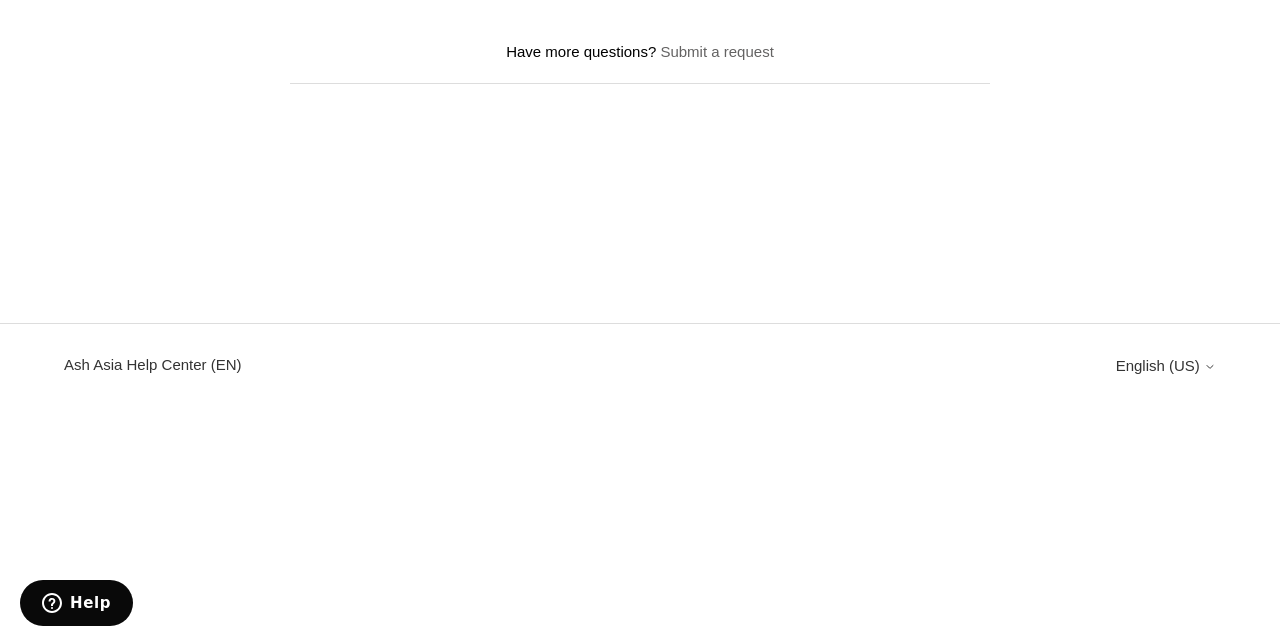Please predict the bounding box coordinates (top-left x, top-left y, bottom-right x, bottom-right y) for the UI element in the screenshot that fits the description: Ash Asia Help Center (EN)

[0.05, 0.553, 0.189, 0.588]